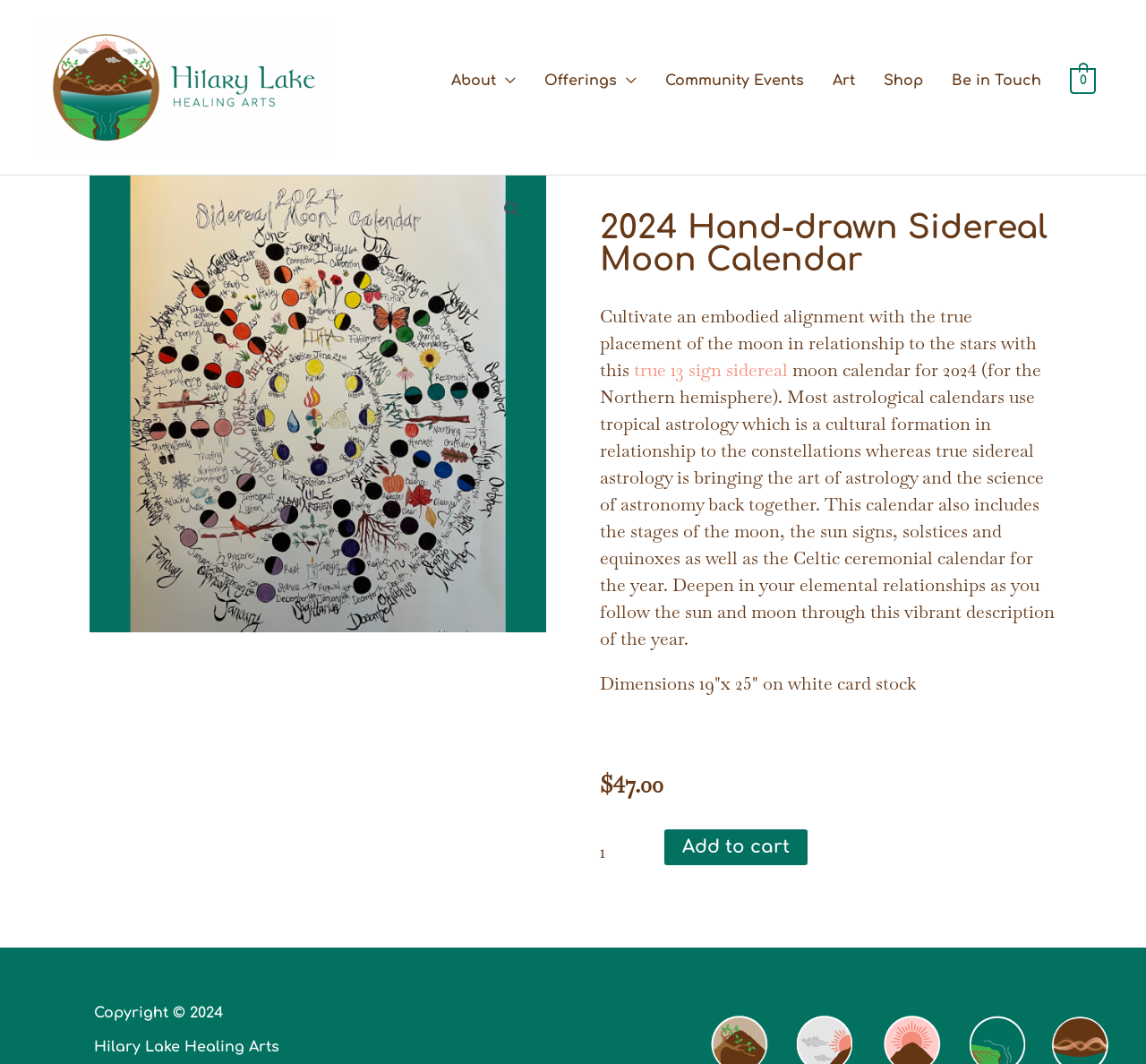Locate the bounding box coordinates of the clickable area needed to fulfill the instruction: "Change product quantity".

[0.523, 0.78, 0.58, 0.821]